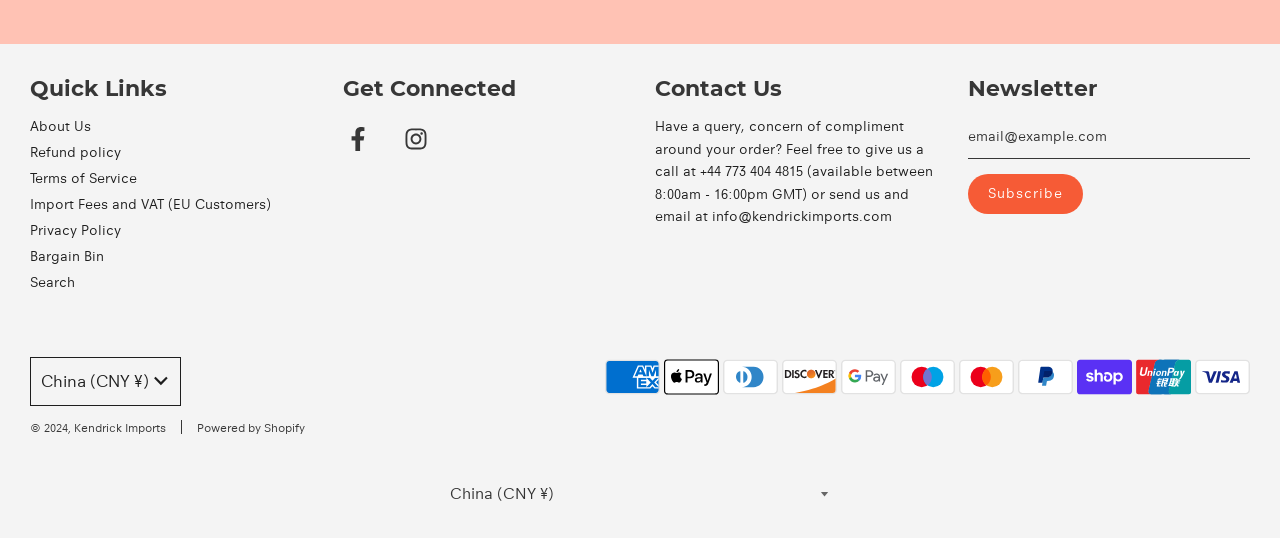Could you provide the bounding box coordinates for the portion of the screen to click to complete this instruction: "View refund policy"?

[0.023, 0.266, 0.095, 0.3]